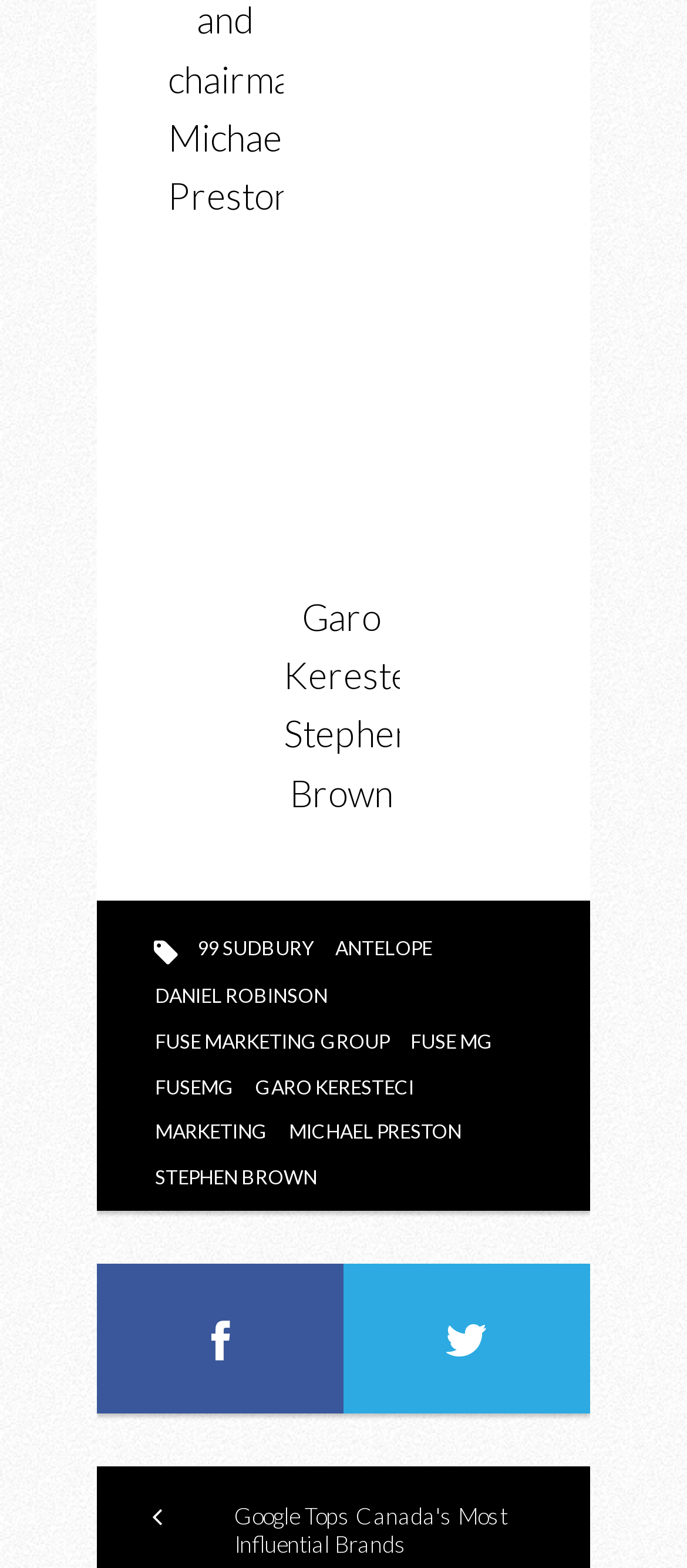Please specify the bounding box coordinates for the clickable region that will help you carry out the instruction: "Share a post via link".

None